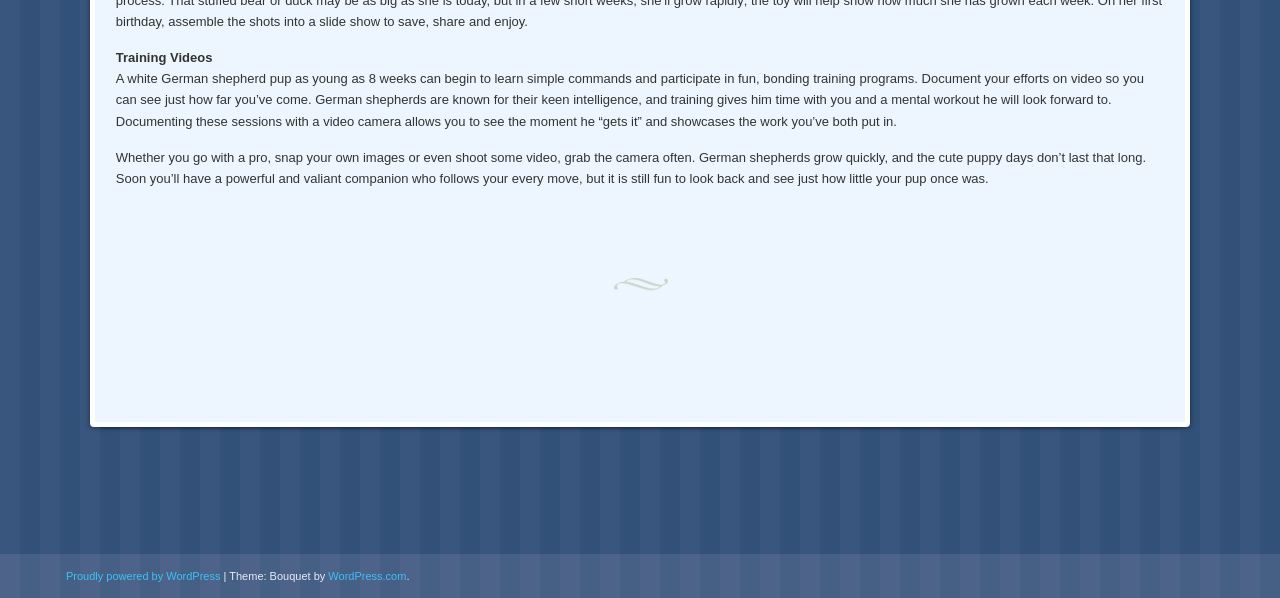Locate the UI element described as follows: "WordPress.com". Return the bounding box coordinates as four float numbers between 0 and 1 in the order [left, top, right, bottom].

[0.257, 0.953, 0.317, 0.973]